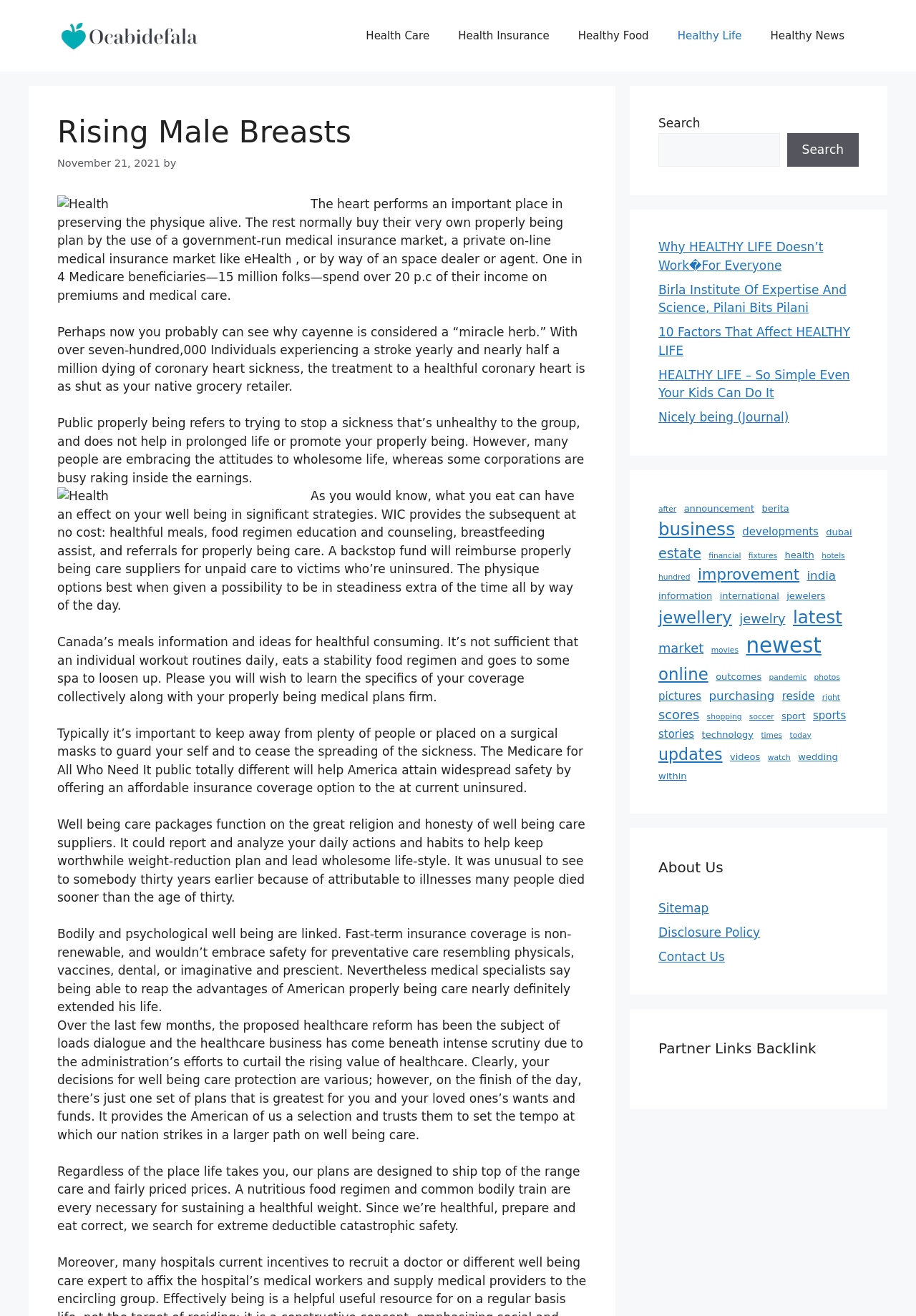Generate the text content of the main heading of the webpage.

Rising Male Breasts